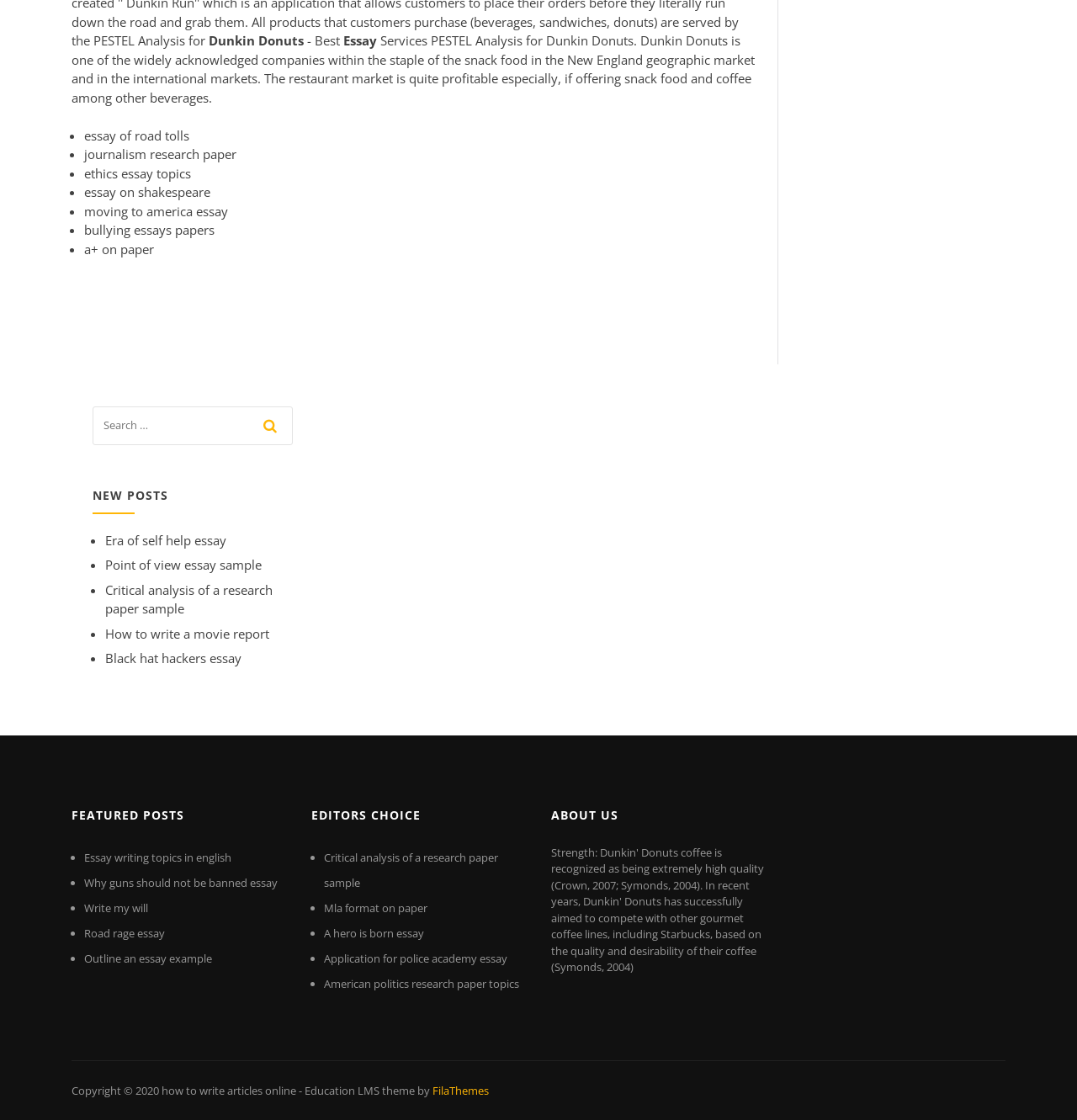Locate the bounding box of the user interface element based on this description: "essay of road tolls".

[0.078, 0.113, 0.176, 0.128]